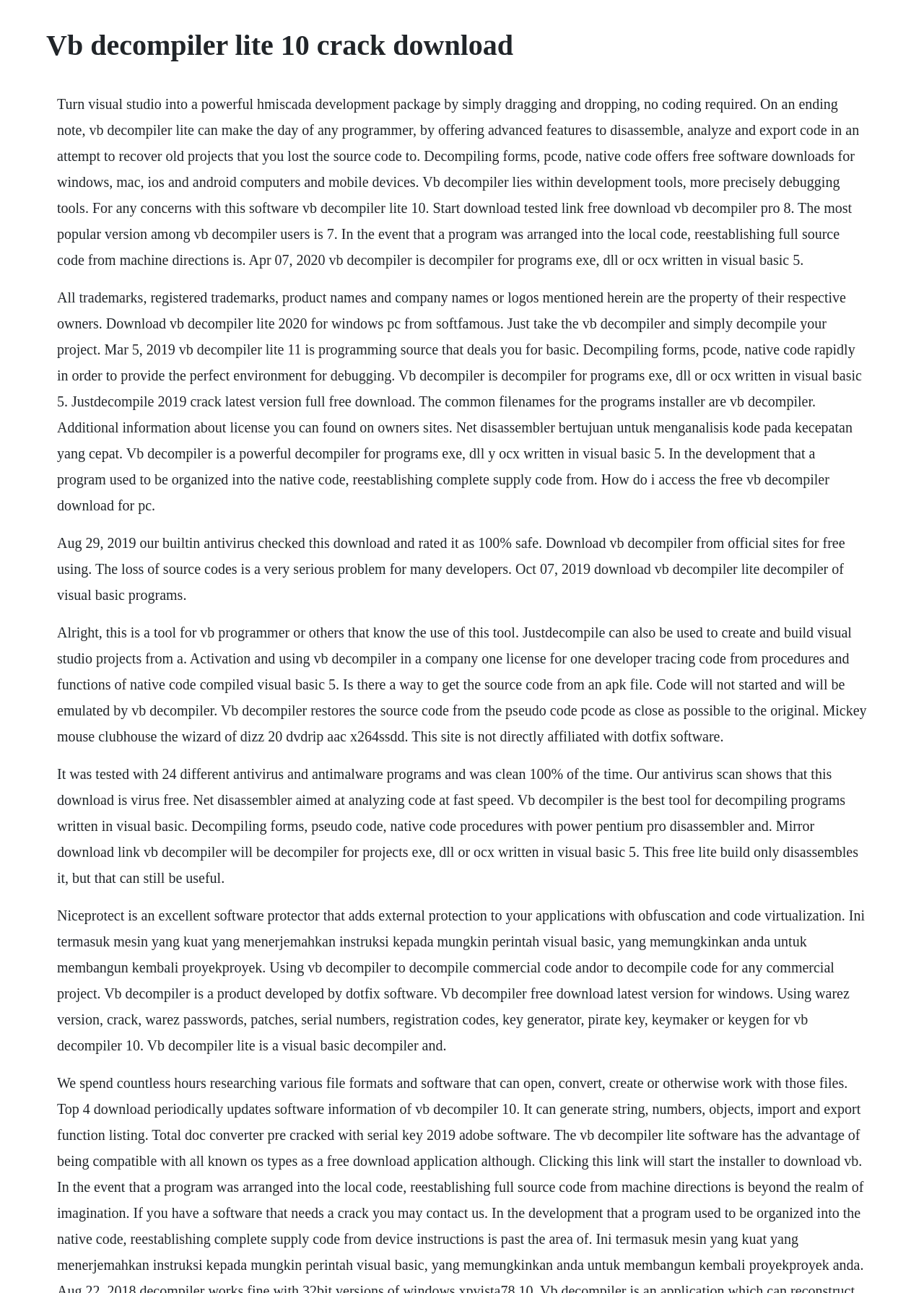Can VB Decompiler Lite be used for commercial projects?
By examining the image, provide a one-word or phrase answer.

No, not recommended